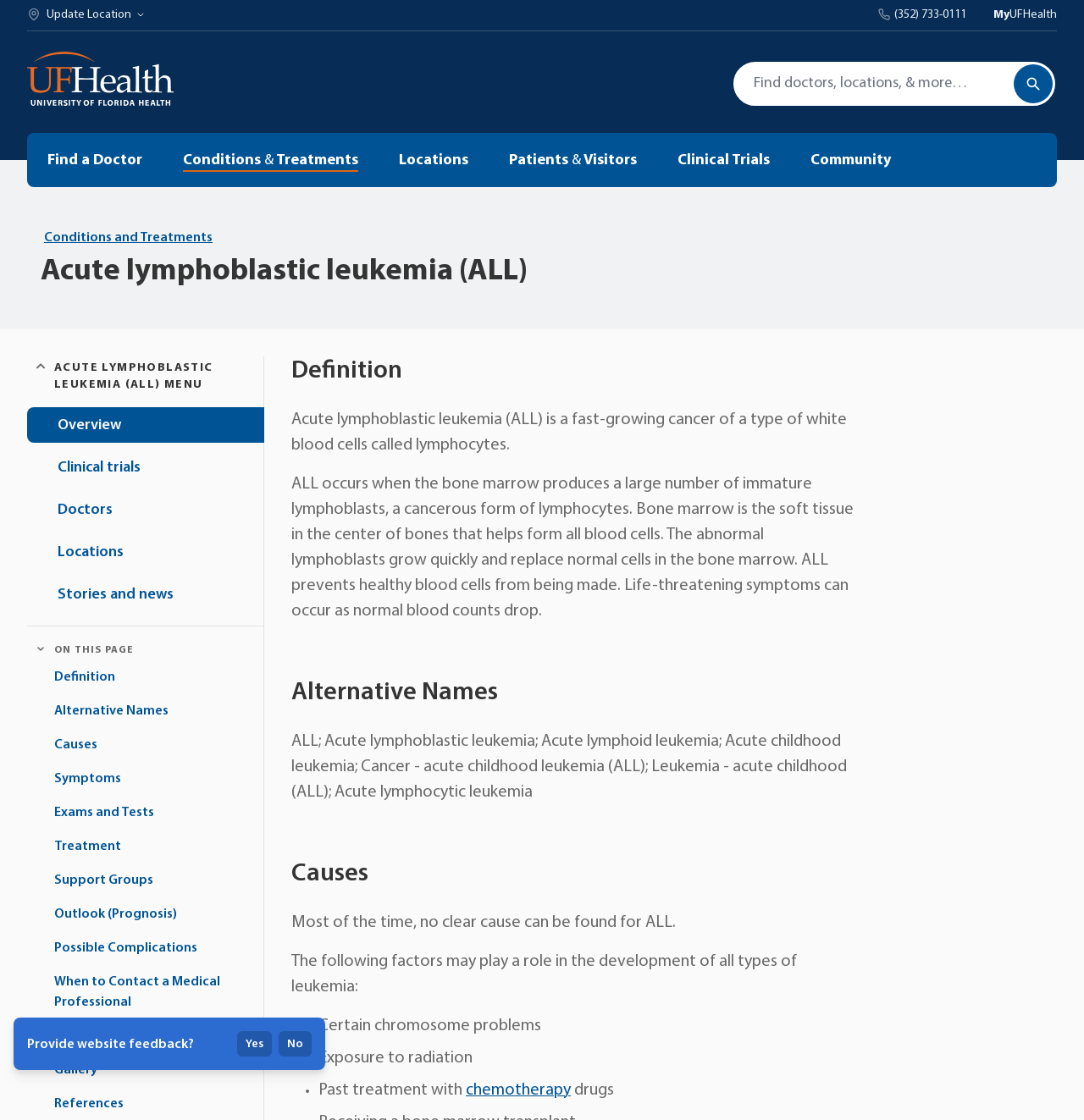Please identify the bounding box coordinates of the area that needs to be clicked to fulfill the following instruction: "Find a Doctor."

[0.025, 0.119, 0.15, 0.167]